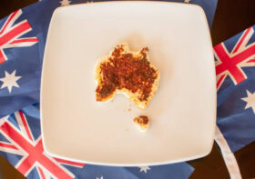Explain the image in a detailed and thorough manner.

A unique culinary creation is presented on a simple white plate, featuring a cutout shaped like the map of Australia, showcasing a rich texture and golden-brown crust. This delightful dish sits against a backdrop of vibrant Australian flags, enhancing the theme of national pride. The image captures the essence of Australian cuisine, evoking a sense of celebration and identity, likely representing a traditional or creatively inspired dish that resonates with the flavors and culture of Australia. The setting creates an inviting atmosphere, perfect for commemorating a festive occasion or simply enjoying a taste of Australia at home.